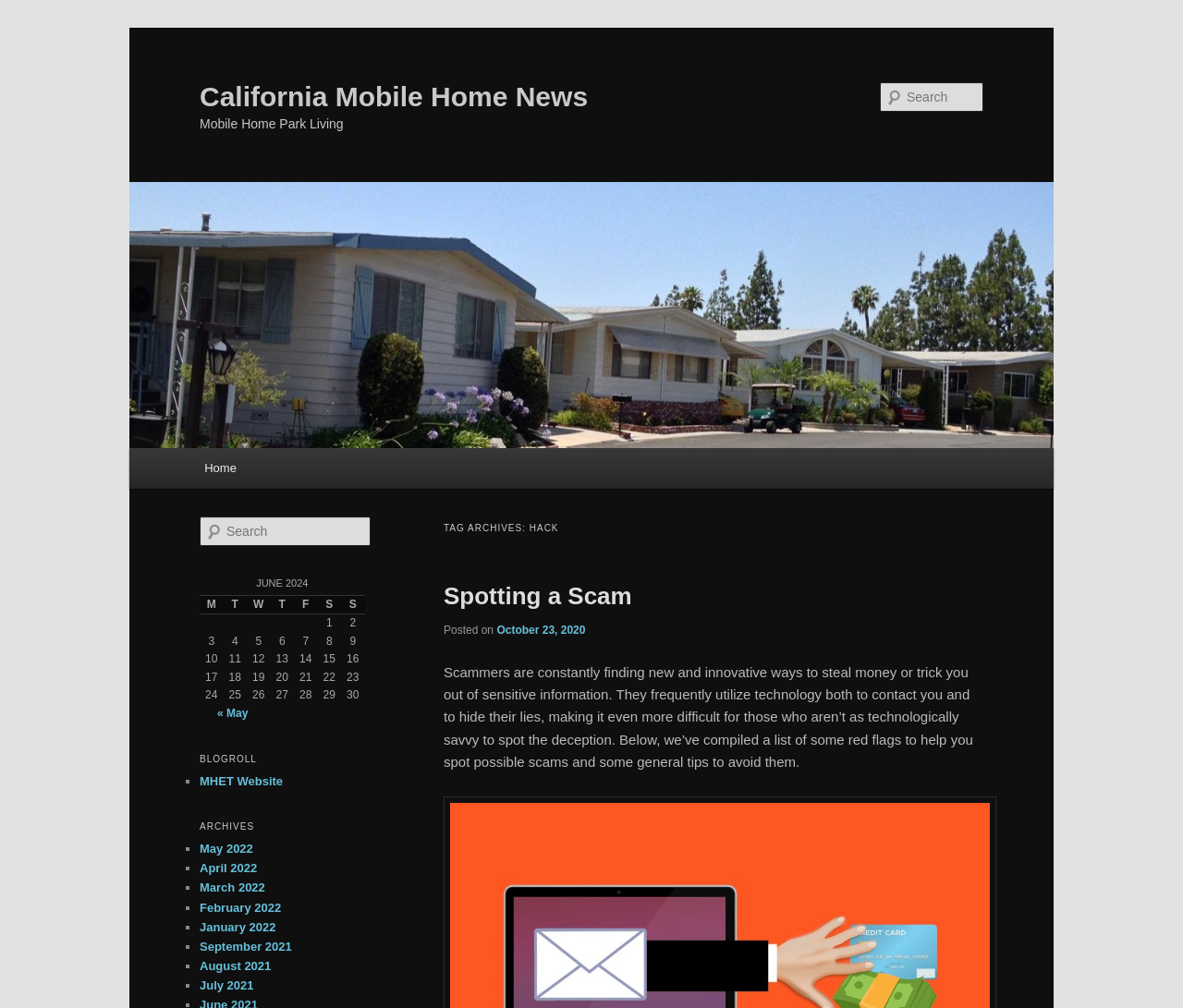Determine the main headline from the webpage and extract its text.

California Mobile Home News